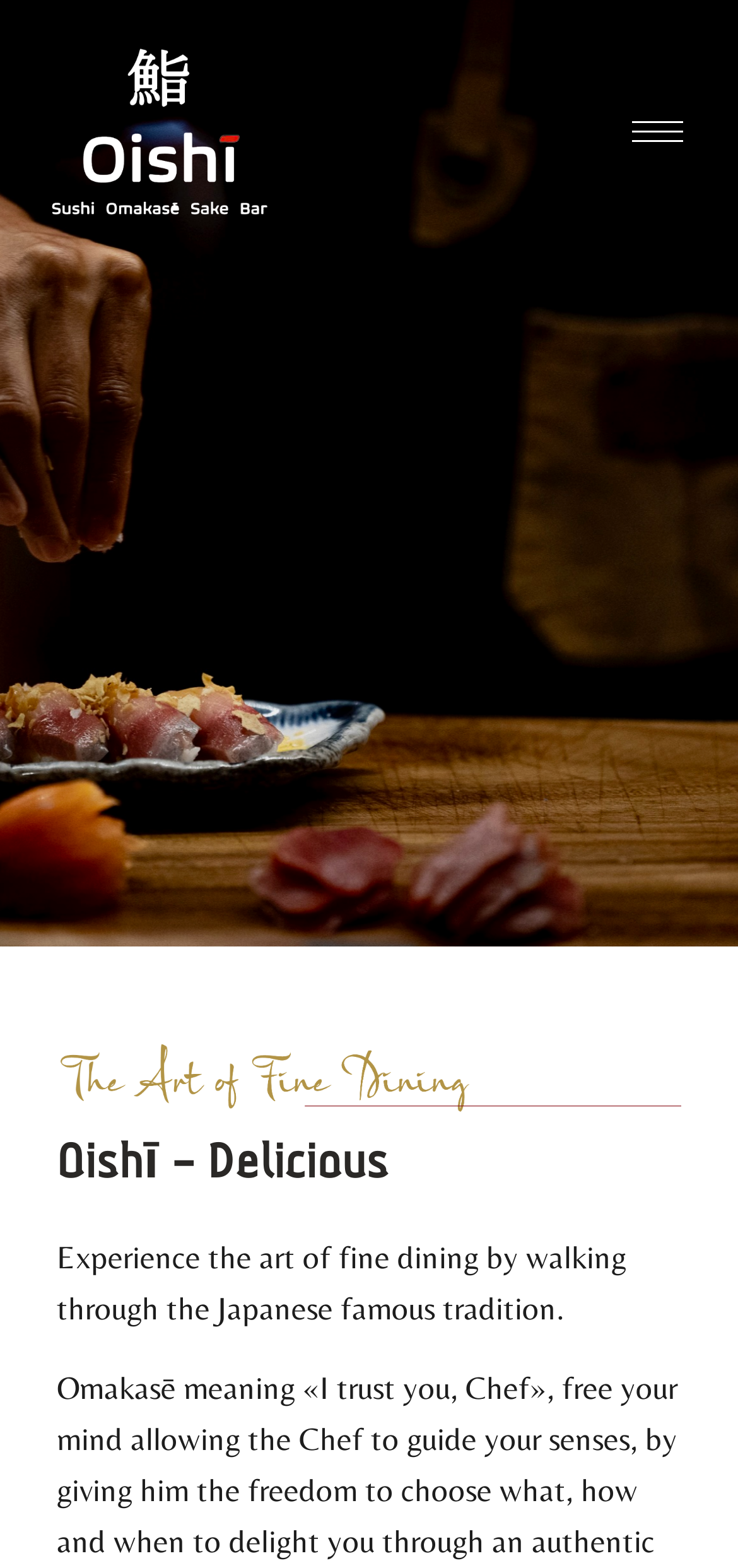Identify the headline of the webpage and generate its text content.

Oishī – Delicious